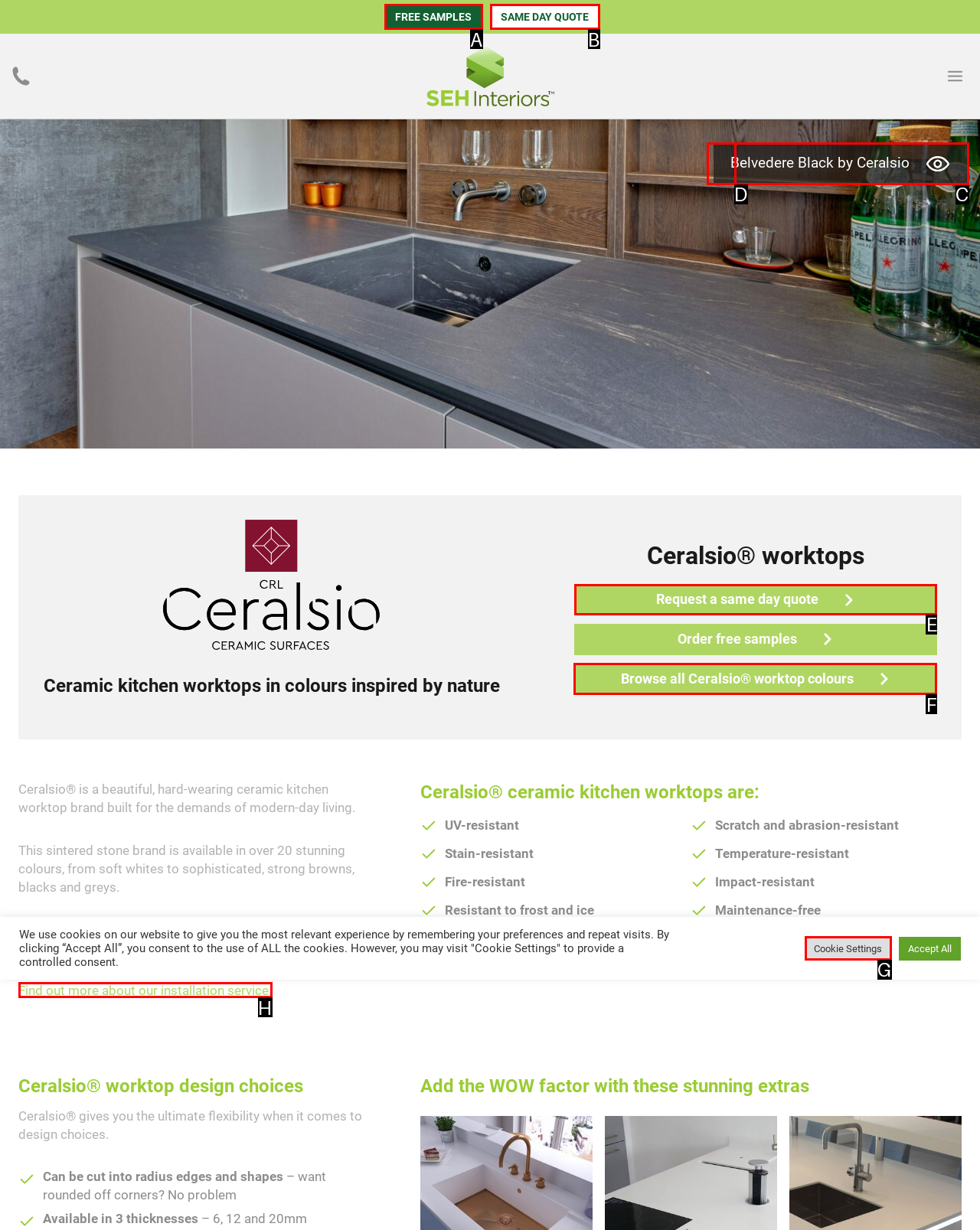Identify which HTML element to click to fulfill the following task: Request a same day quote. Provide your response using the letter of the correct choice.

E